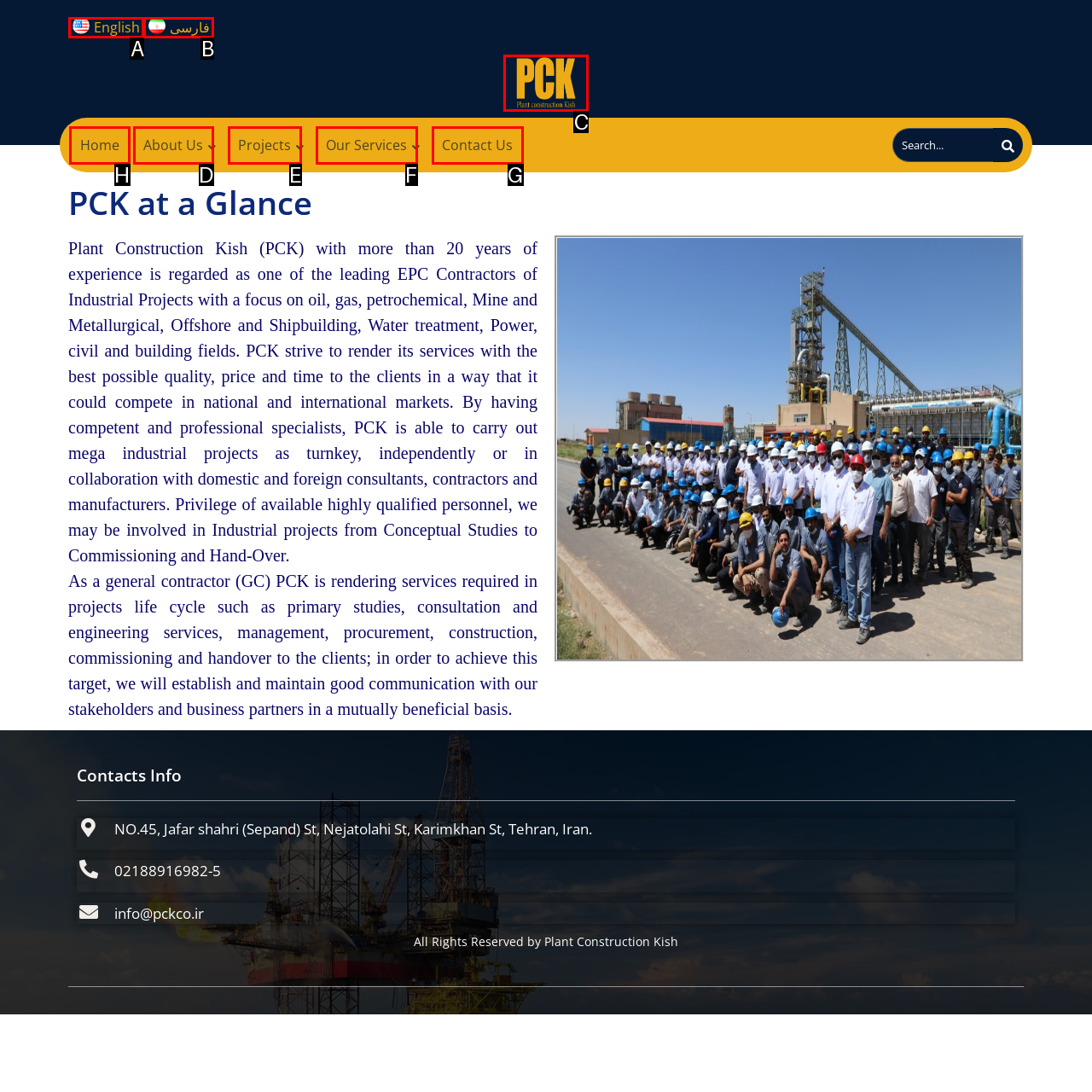Select the correct HTML element to complete the following task: Go to Home
Provide the letter of the choice directly from the given options.

H